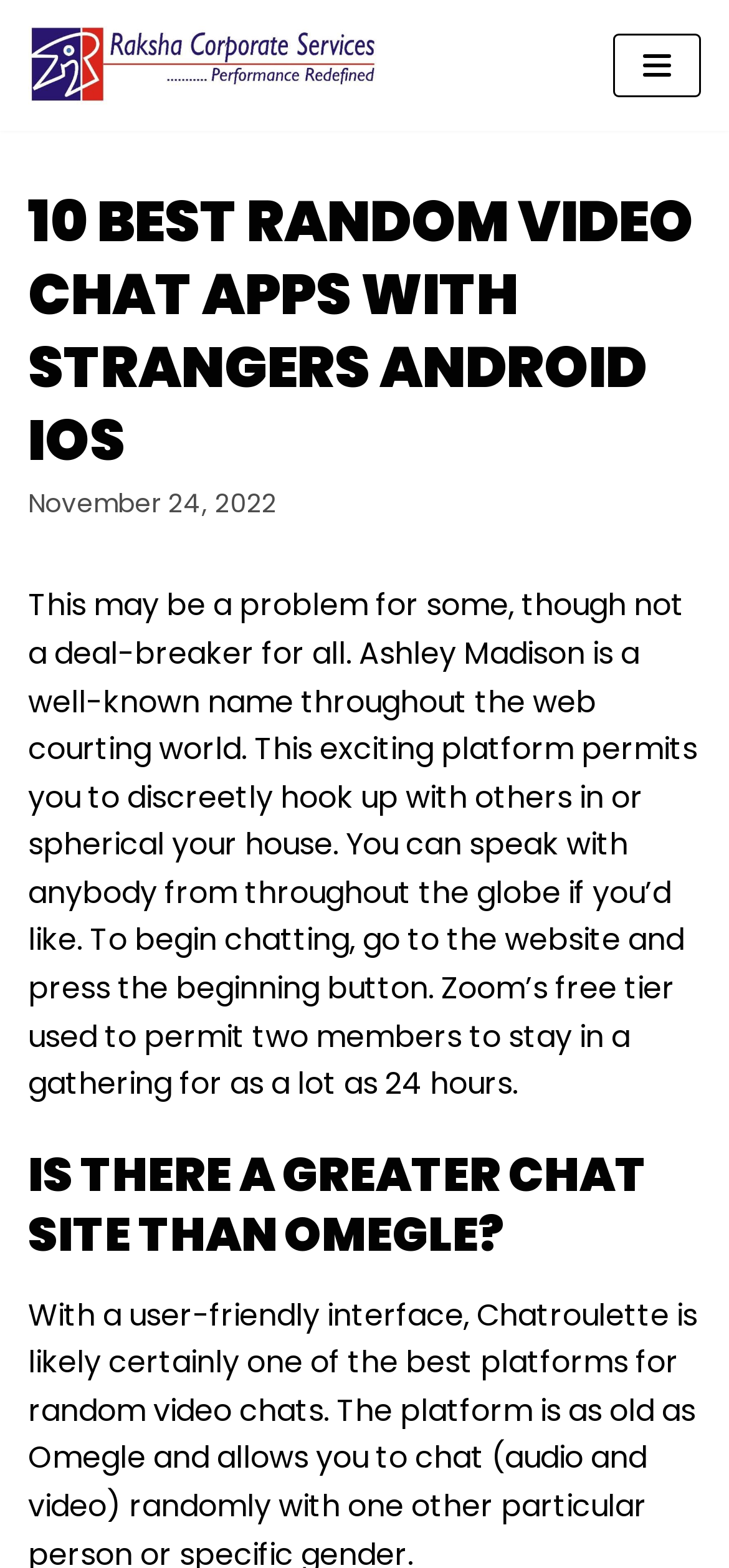Please find the bounding box for the following UI element description. Provide the coordinates in (top-left x, top-left y, bottom-right x, bottom-right y) format, with values between 0 and 1: aria-label="Rakshacorp.com" title="Rakshacorp.com"

[0.038, 0.017, 0.526, 0.066]